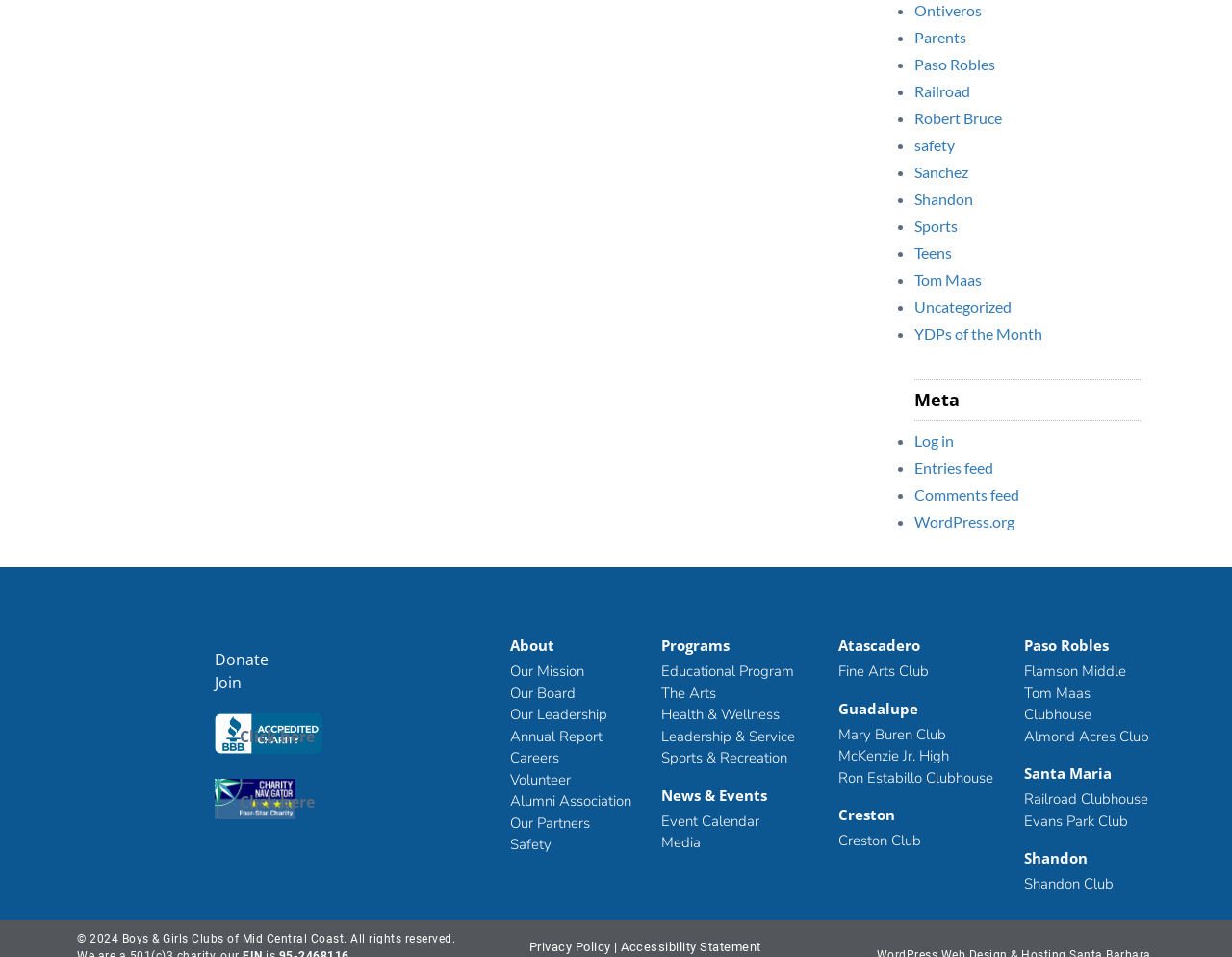Refer to the element description Ron Estabillo Clubhouse and identify the corresponding bounding box in the screenshot. Format the coordinates as (top-left x, top-left y, bottom-right x, bottom-right y) with values in the range of 0 to 1.

[0.68, 0.802, 0.816, 0.824]